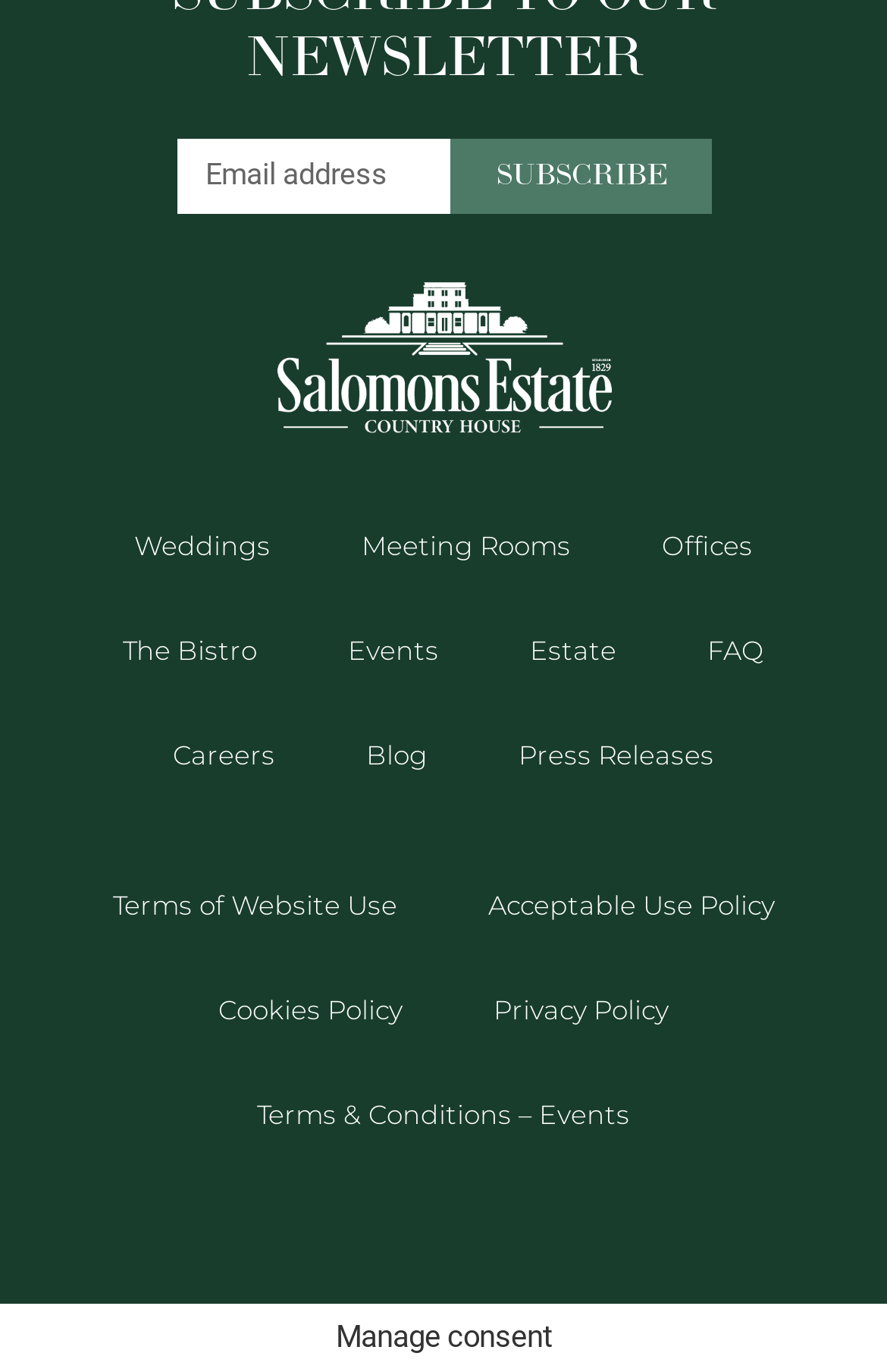Pinpoint the bounding box coordinates of the area that must be clicked to complete this instruction: "Enter email address".

[0.201, 0.101, 0.509, 0.156]